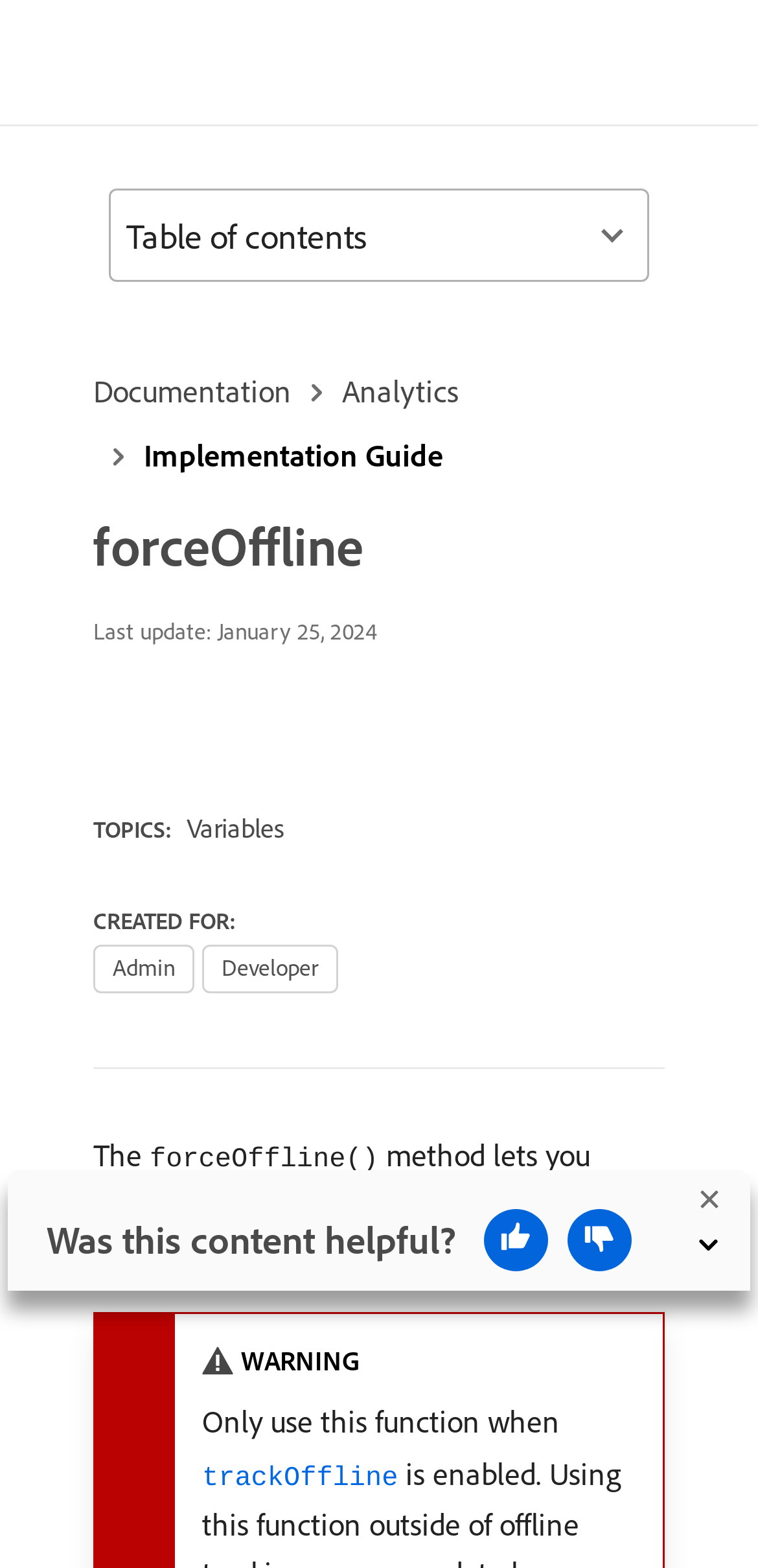Detail the webpage's structure and highlights in your description.

The webpage is about manually setting the online state of AppMeasurement. At the top, there is a main navigation section with links to "Experience League", "Search", and "Sign in". The search link has an accompanying image. Below the navigation section, there are links to "Documentation", "Analytics", and "Implementation Guide".

The main content of the page is headed by a title "forceOffline" and has a description that says "The forceOffline() method lets you override the automatically detected state of AppMeasurement." There is a warning section with an alert icon, which warns users to only use this function when necessary and provides a link to "trackOffline".

On the right side of the page, there is a section with links to related topics, including "Variables". Below this section, there is a "Bookmark" and "Copy link" option.

At the bottom of the page, there is a feedback bar with a question "Was this content helpful?" and buttons to provide feedback, including "thumbs up" and "thumbs down" buttons, each with an accompanying image. There is also a close button to dismiss the feedback bar.